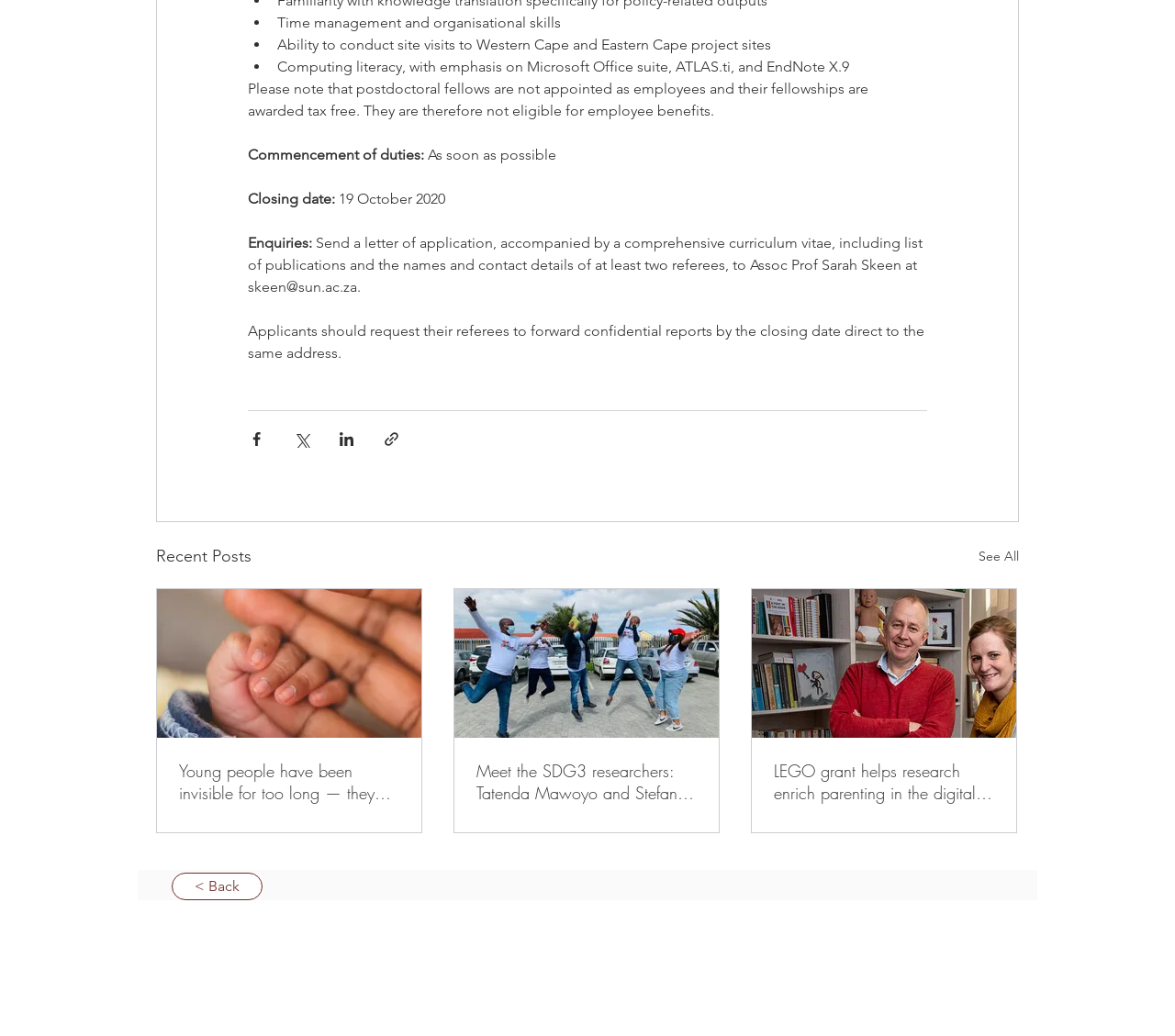Answer the question using only a single word or phrase: 
What is the closing date for the application?

19 October 2020